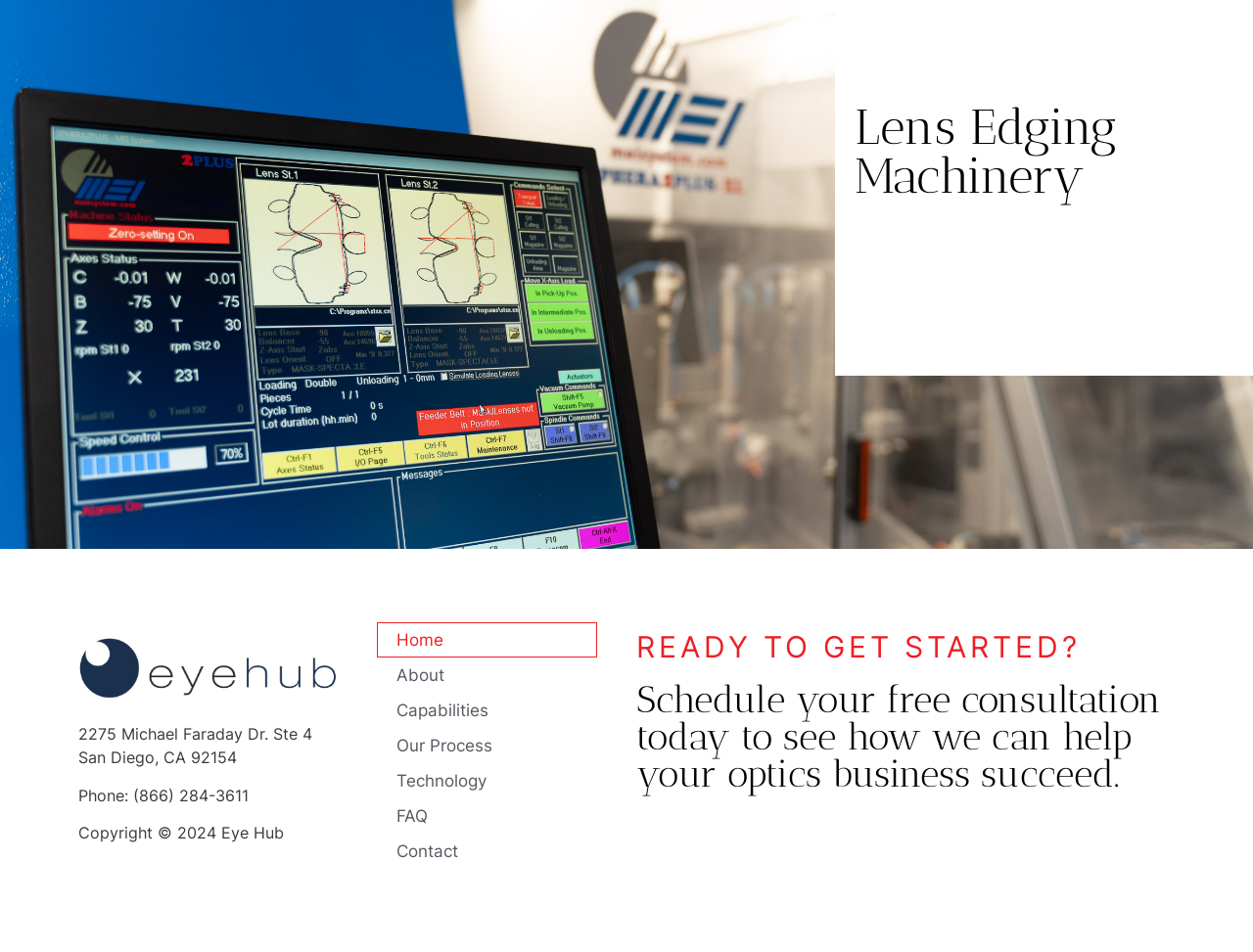Determine the coordinates of the bounding box that should be clicked to complete the instruction: "Click on the link at the top left corner". The coordinates should be represented by four float numbers between 0 and 1: [left, top, right, bottom].

[0.062, 0.664, 0.27, 0.738]